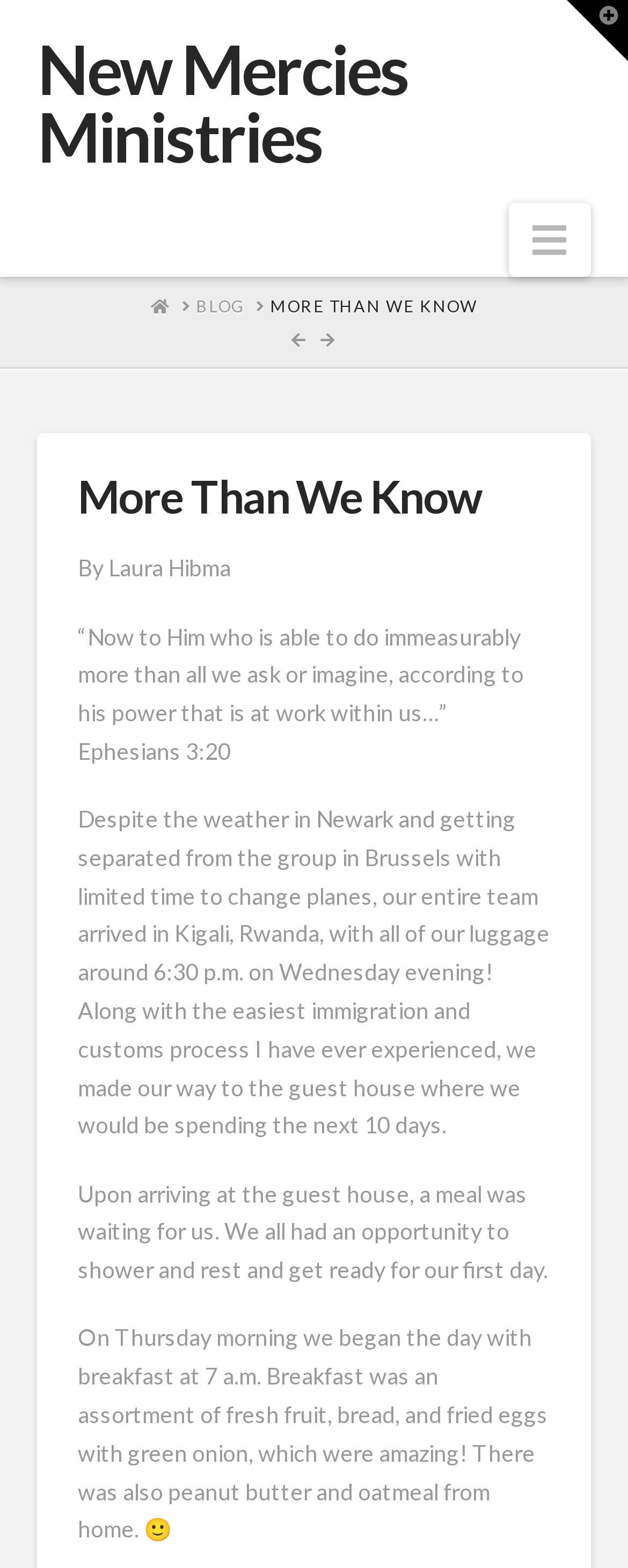Utilize the information from the image to answer the question in detail:
How many social media links are there?

There are two social media links, represented by the icons '' and '', located below the breadcrumb navigation.